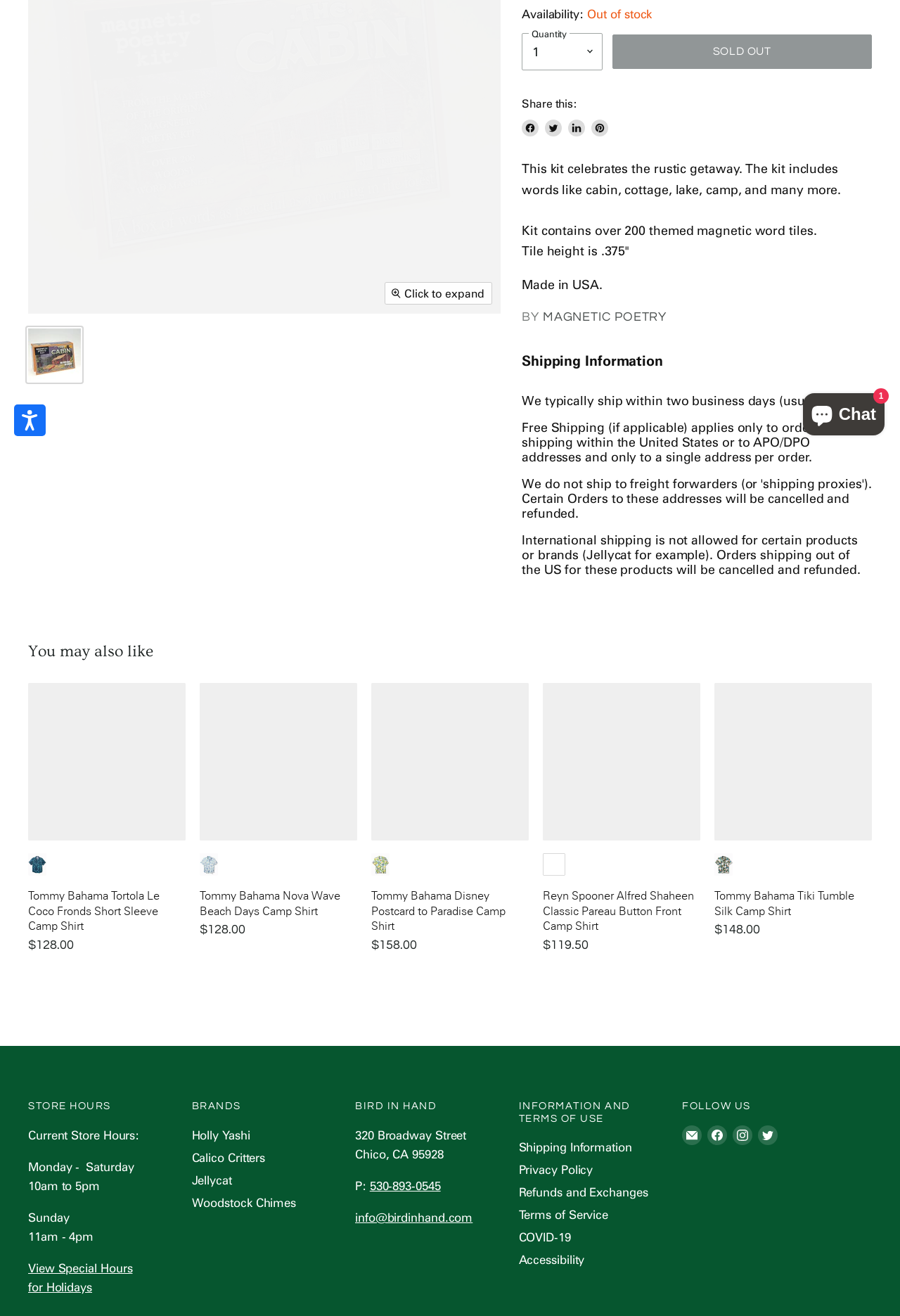Provide the bounding box coordinates for the specified HTML element described in this description: "Woodstock Chimes". The coordinates should be four float numbers ranging from 0 to 1, in the format [left, top, right, bottom].

[0.213, 0.907, 0.329, 0.919]